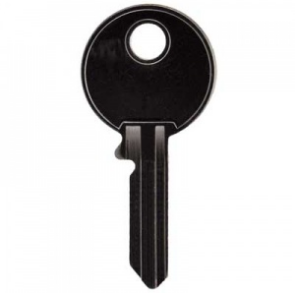Give a concise answer of one word or phrase to the question: 
What is the shape of the key's head?

Circular